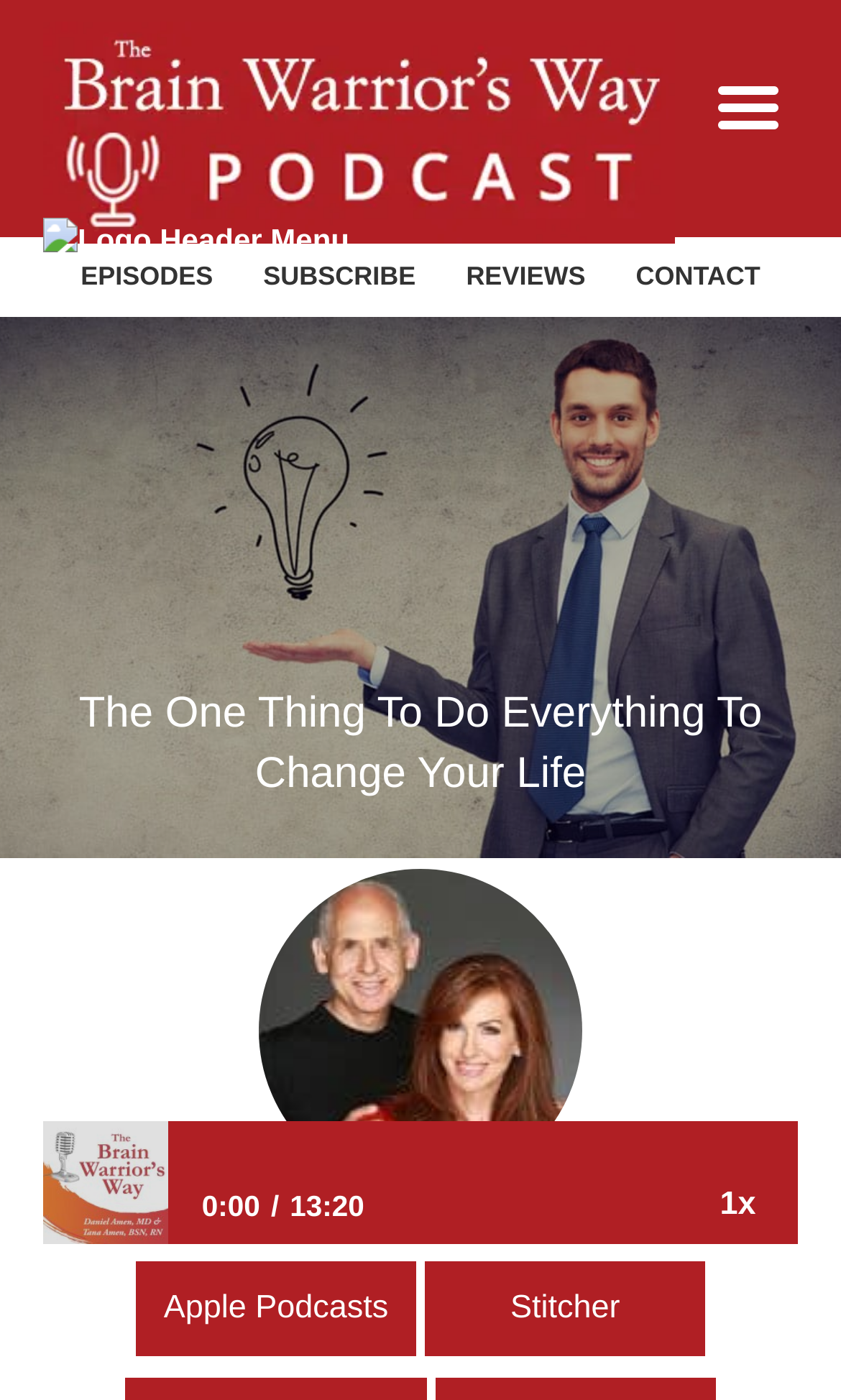Provide a thorough description of the webpage you see.

This webpage is about "The Brain Warrior's Way Podcast" and specifically features an episode titled "The One Thing To Do Everything To Change Your Life". 

At the top of the page, there is a header menu with the podcast's logo and a link to the menu. Below the header, there is a navigation bar with four links: "EPISODES", "SUBSCRIBE", "REVIEWS", and "CONTACT". 

The main content of the page is divided into two sections. On the left side, there is a large image of Dr. Daniel Amen and Tana Amen, the hosts of the podcast. On the right side, there is a heading with the episode title, followed by a table with playback controls, including a link to play the episode, and a timestamp display showing "0:00" and "13:20". 

Below the playback controls, there are links to popular podcast platforms, including Apple Podcasts, Stitcher, and others. At the very bottom of the page, there is another link to the episode title, which likely leads to a detailed page about the episode.